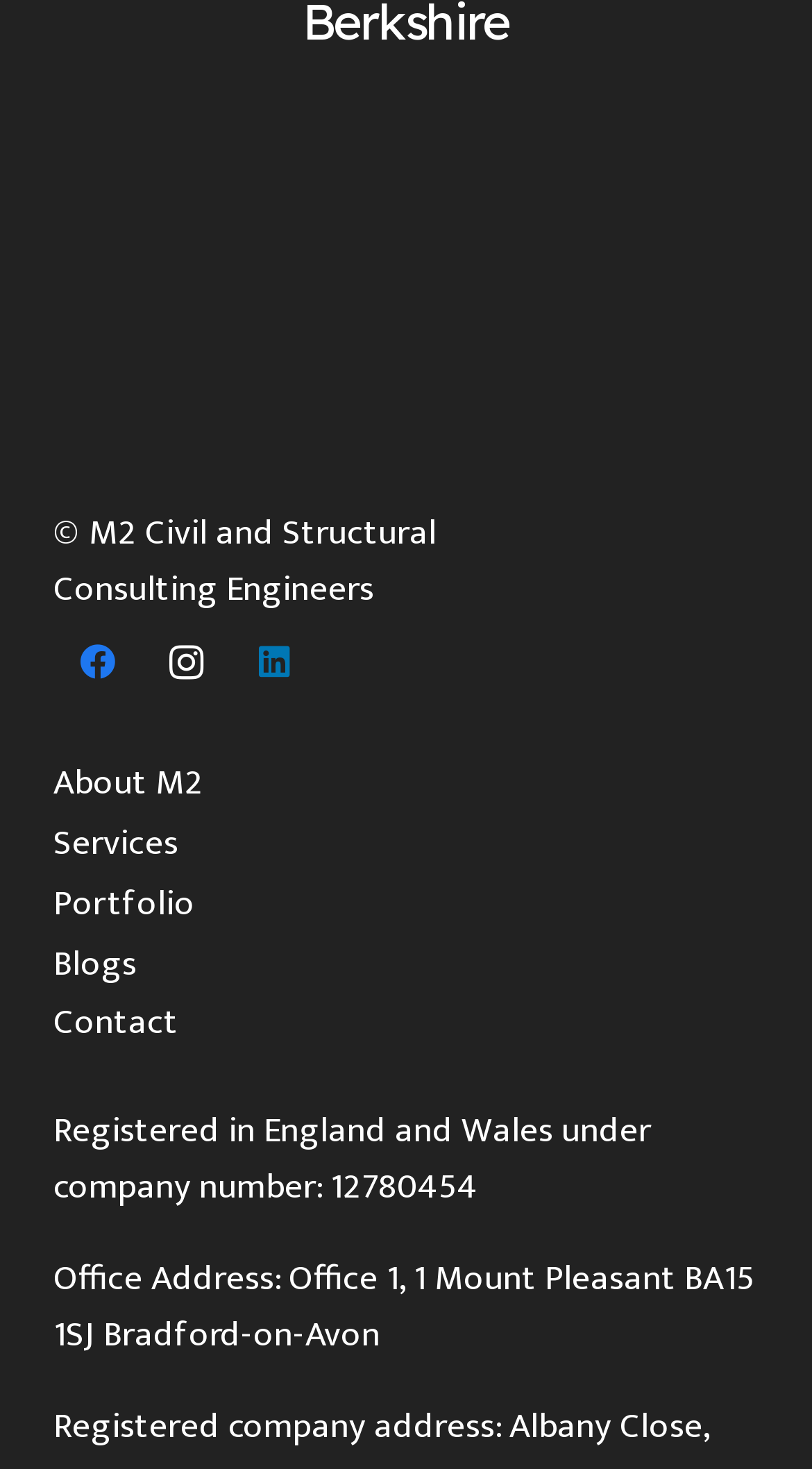Please identify the bounding box coordinates for the region that you need to click to follow this instruction: "Explore services".

[0.065, 0.554, 0.219, 0.594]